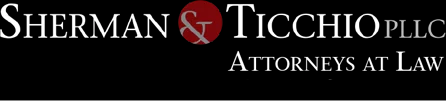Generate an elaborate caption for the image.

The image prominently features the logo of Sherman & Ticchio PLLC, attorneys at law. The design incorporates a sophisticated blend of typography and color, where the firm's name is styled elegantly in a bold typeface. A striking red circular emblem appears behind the "&" symbol, adding visual interest and a touch of professionalism. Below the firm’s name, the phrase "Attorneys at Law" is displayed, clearly indicating the firm's legal services. This logo not only reinforces the firm's brand identity but also conveys its dedication to providing legal expertise and support.